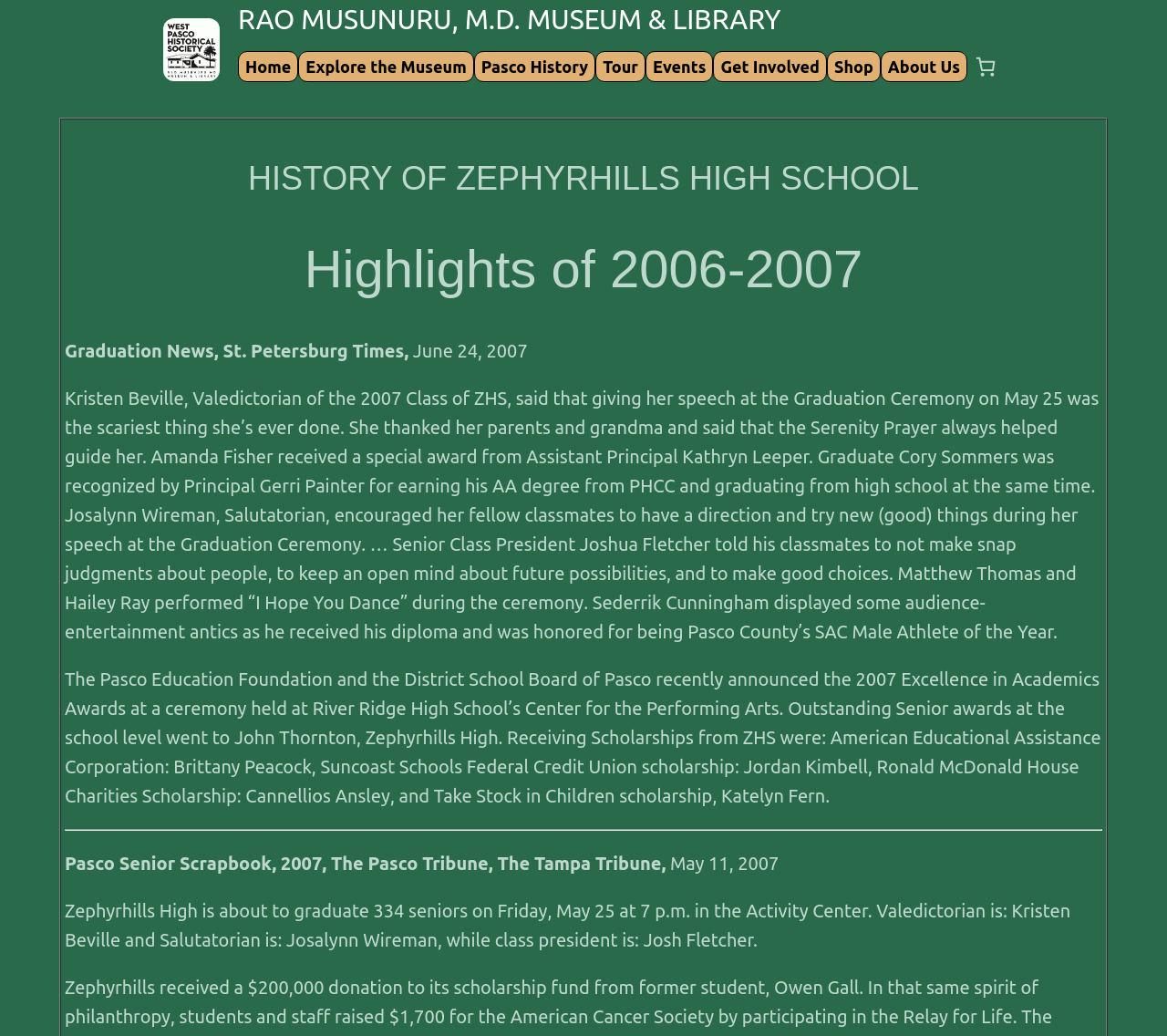Please provide the bounding box coordinates for the UI element as described: "2023 National Youth Tobacco Survey". The coordinates must be four floats between 0 and 1, represented as [left, top, right, bottom].

None